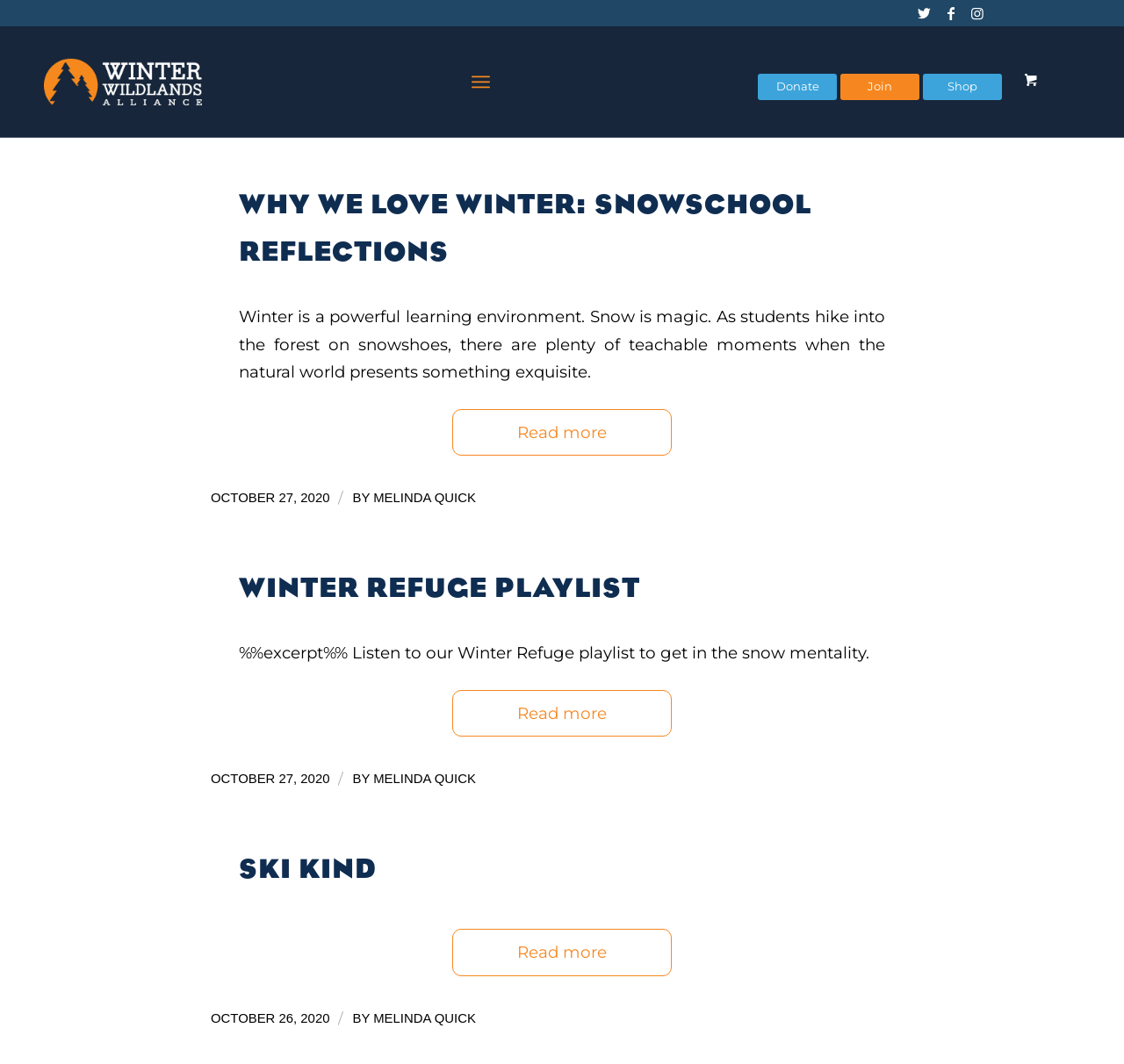Give a detailed account of the webpage's layout and content.

The webpage is an archive of blog posts from the Winter Wildlands Alliance. At the top, there are social media links to Twitter, Facebook, and Instagram, aligned horizontally. Below them, there is a logo of Winter Wildlands Alliance, which is also a link. To the right of the logo, there is a menu link and a series of links to "Donate", "Join", and "Shop". 

On the left side of the page, there is a column of blog post summaries. Each summary consists of a heading, a short paragraph of text, a "Read more" link, and a timestamp with the author's name. There are three blog post summaries in total. The first summary has a heading "WHY WE LOVE WINTER: SNOWSCHOOL REFLECTIONS" and a short paragraph describing the magic of snow as a learning environment. The second summary has a heading "WINTER REFUGE PLAYLIST" and a short paragraph inviting readers to listen to a playlist to get in the snow mentality. The third summary has a heading "SKI KIND" and a "Read more" link, but the text is not provided.

The blog post summaries are stacked vertically, with the most recent one at the top. Each summary takes up about a quarter of the page's height. The text is clear and easy to read, with headings in a larger font size than the paragraphs.